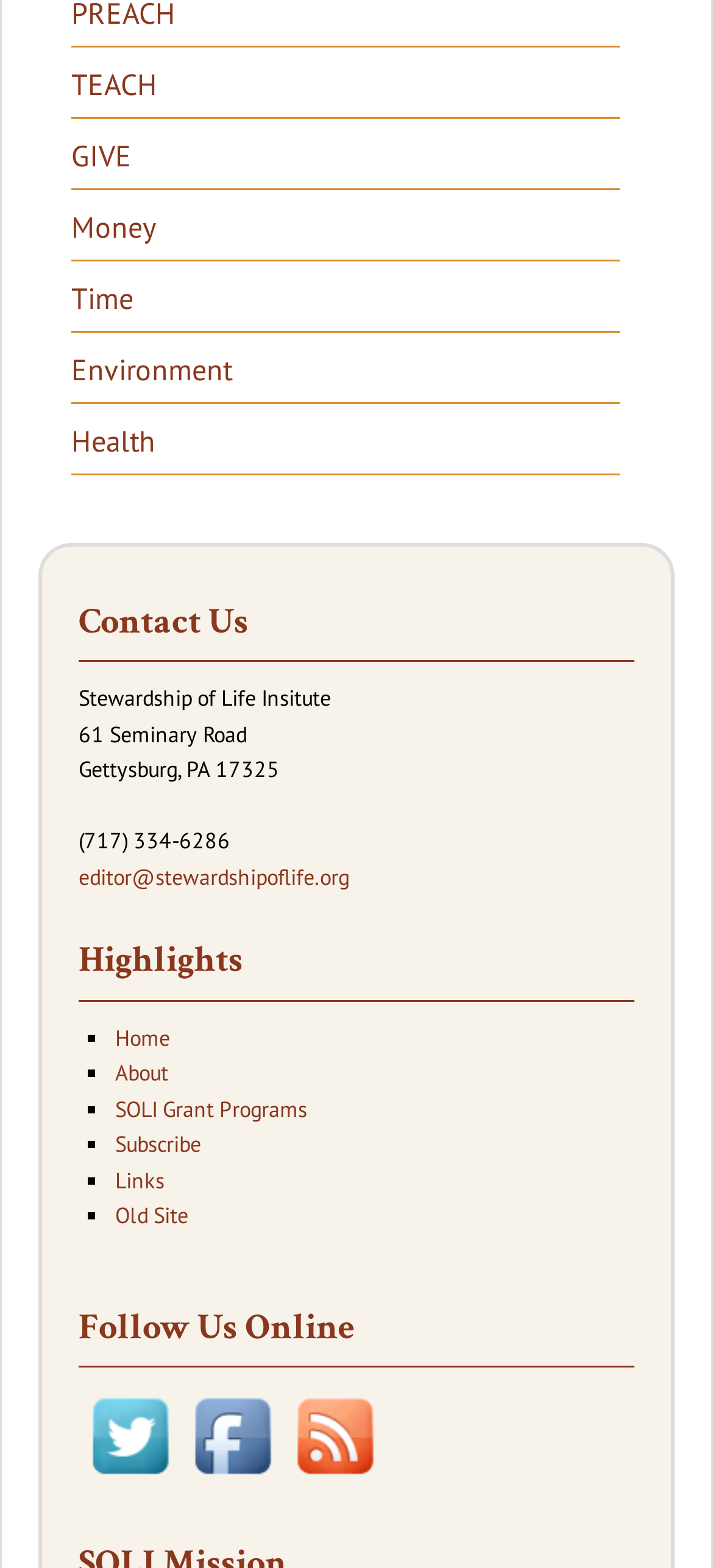What are the social media platforms where the institute can be followed?
Look at the image and provide a detailed response to the question.

I found the answer by looking at the link elements with the bounding box coordinates [0.11, 0.934, 0.254, 0.952] and [0.254, 0.934, 0.397, 0.952], which contain the text 'Visit Us On Twitter' and 'Visit Us On Facebook' respectively.